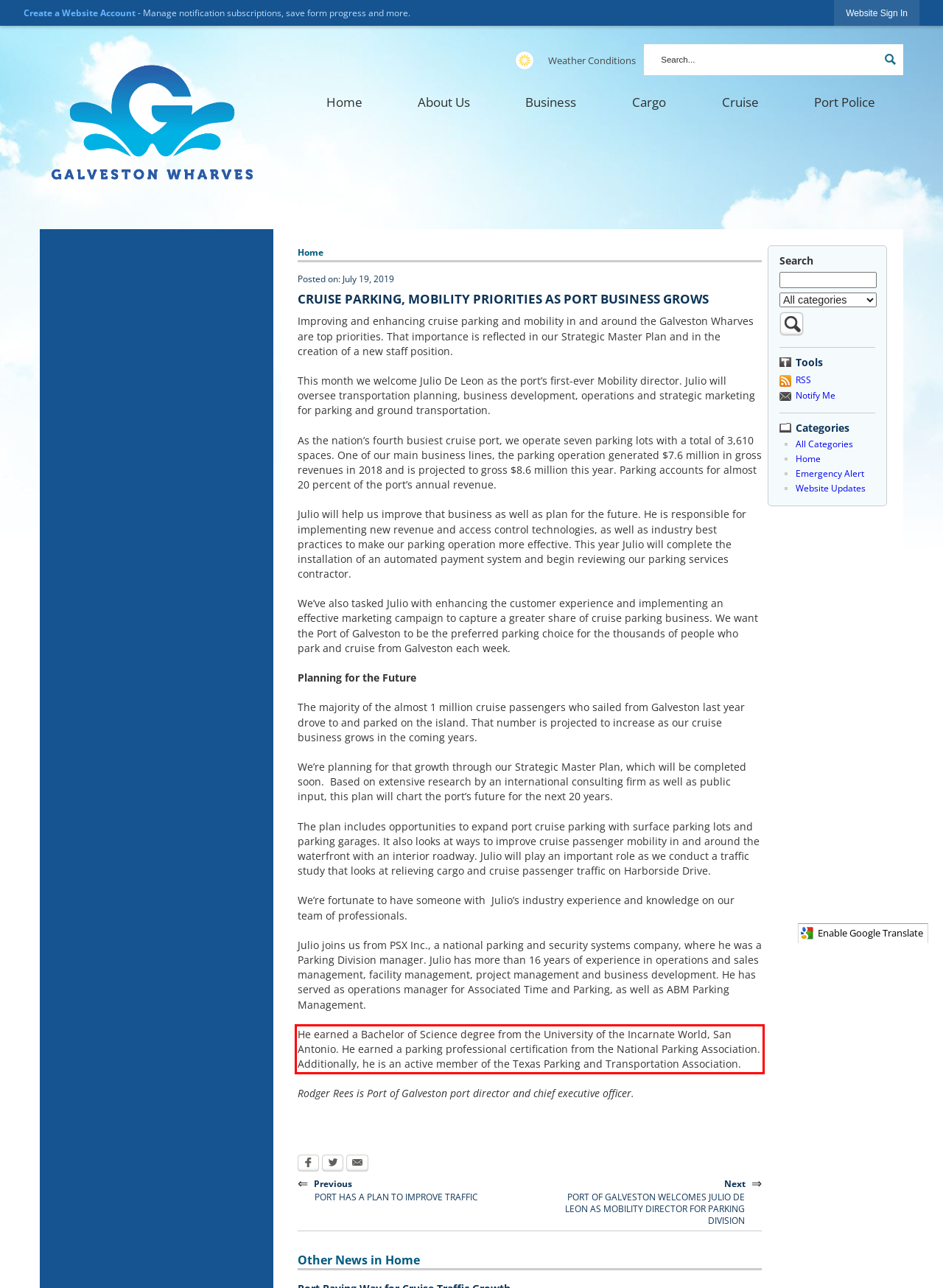Review the webpage screenshot provided, and perform OCR to extract the text from the red bounding box.

He earned a Bachelor of Science degree from the University of the Incarnate World, San Antonio. He earned a parking professional certification from the National Parking Association. Additionally, he is an active member of the Texas Parking and Transportation Association.